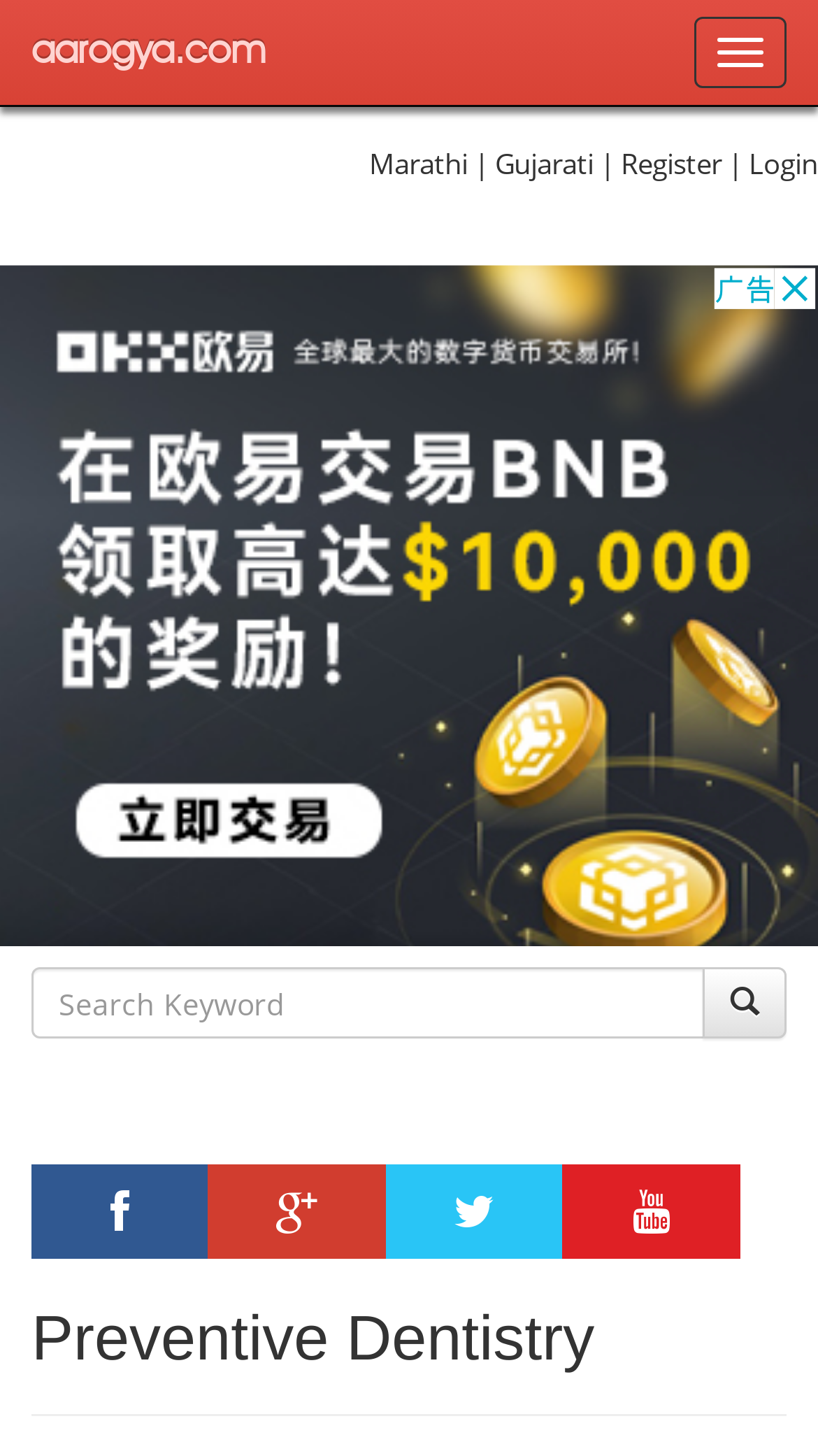Find the bounding box coordinates of the UI element according to this description: "title="Smart Medical Systems"".

None